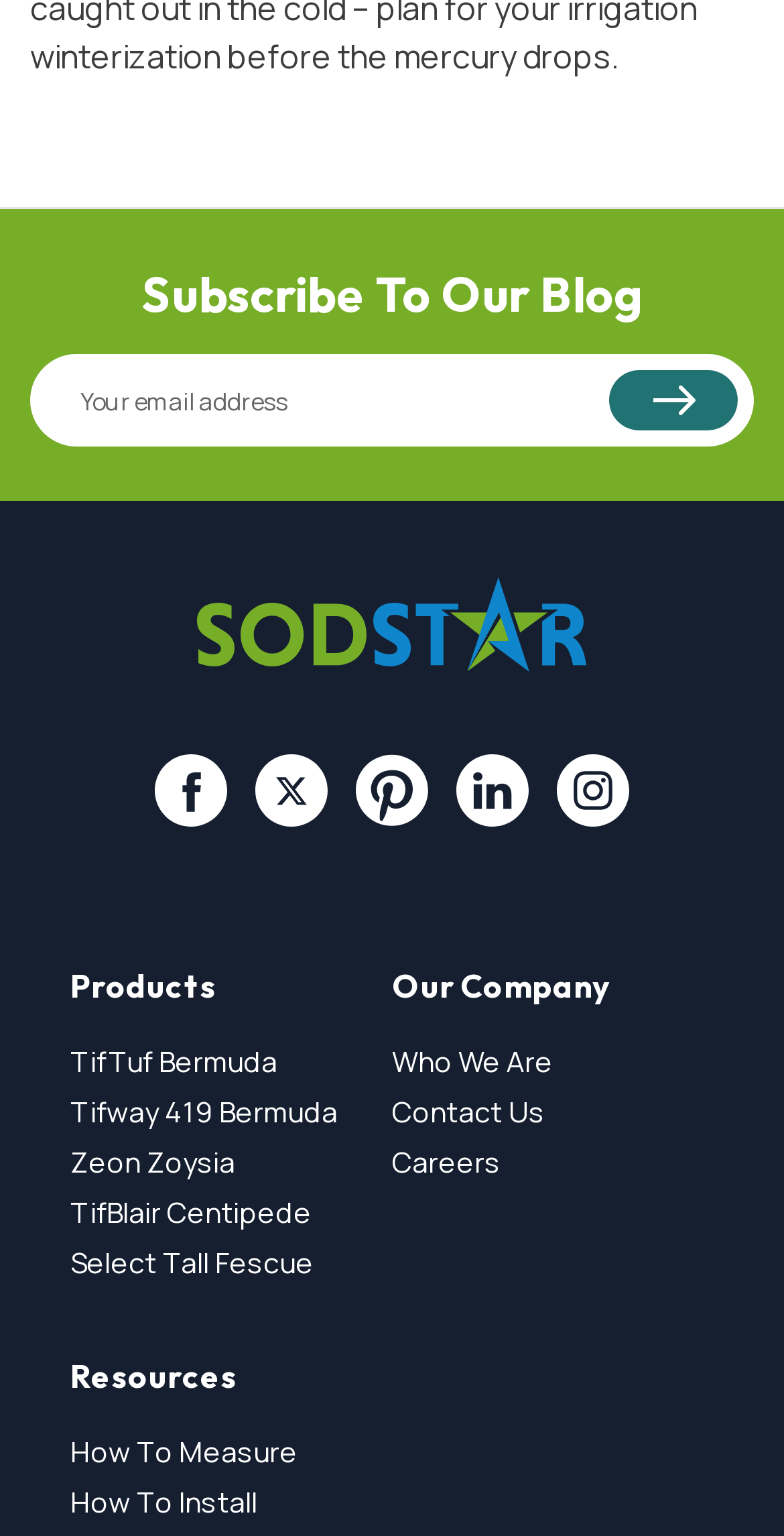Please provide a comprehensive answer to the question below using the information from the image: What is the purpose of the email address field?

The email address field is located under the 'Subscribe To Our Blog' heading, and it is accompanied by a 'Subscribe' button, indicating that the purpose of the field is to subscribe to the blog.